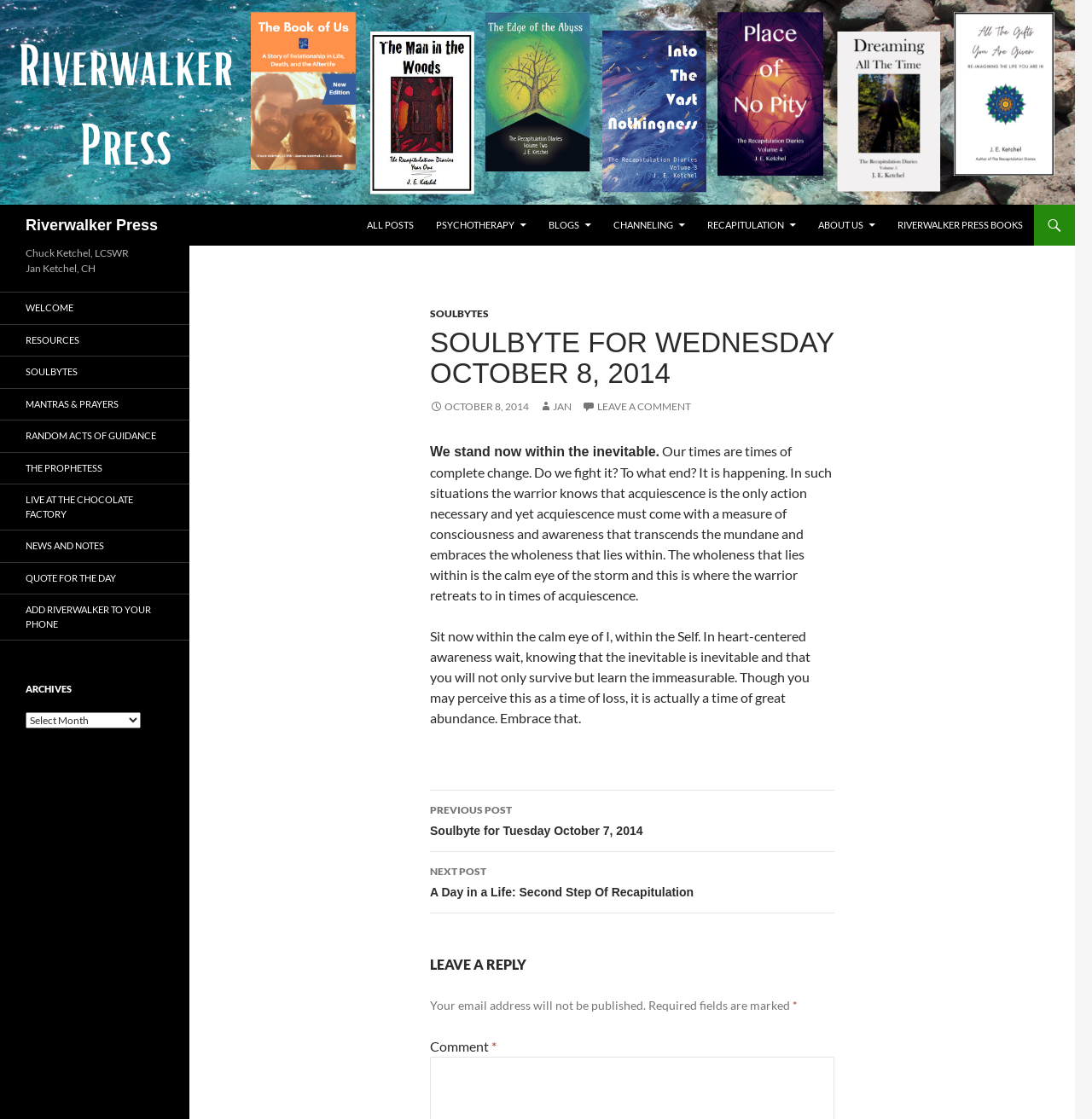How many comments can be left on the current blog post?
From the details in the image, provide a complete and detailed answer to the question.

I found that there is one comment form on the current blog post by looking at the elements with the text 'LEAVE A REPLY' and 'Comment' which indicate a comment form.